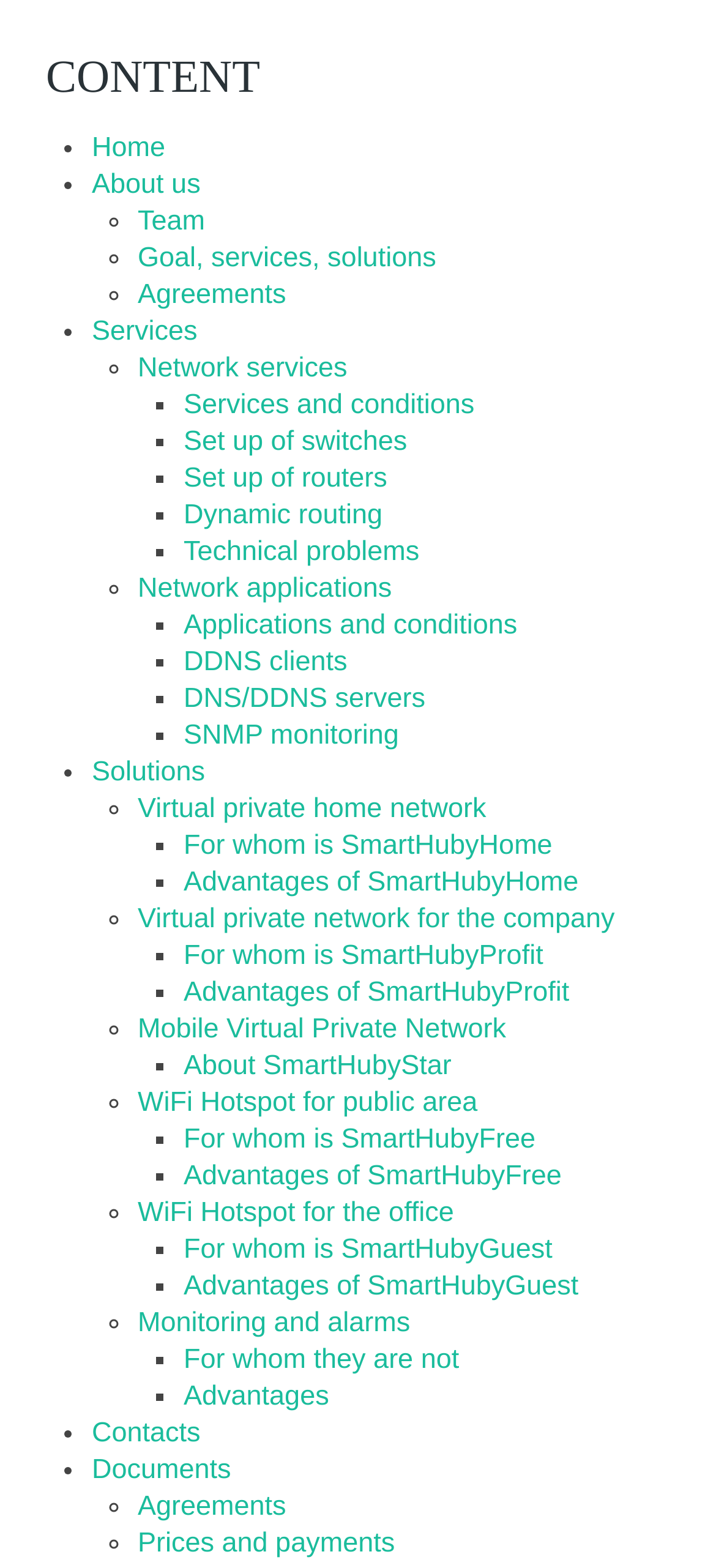Give a one-word or phrase response to the following question: What is the first link in the navigation menu?

Home